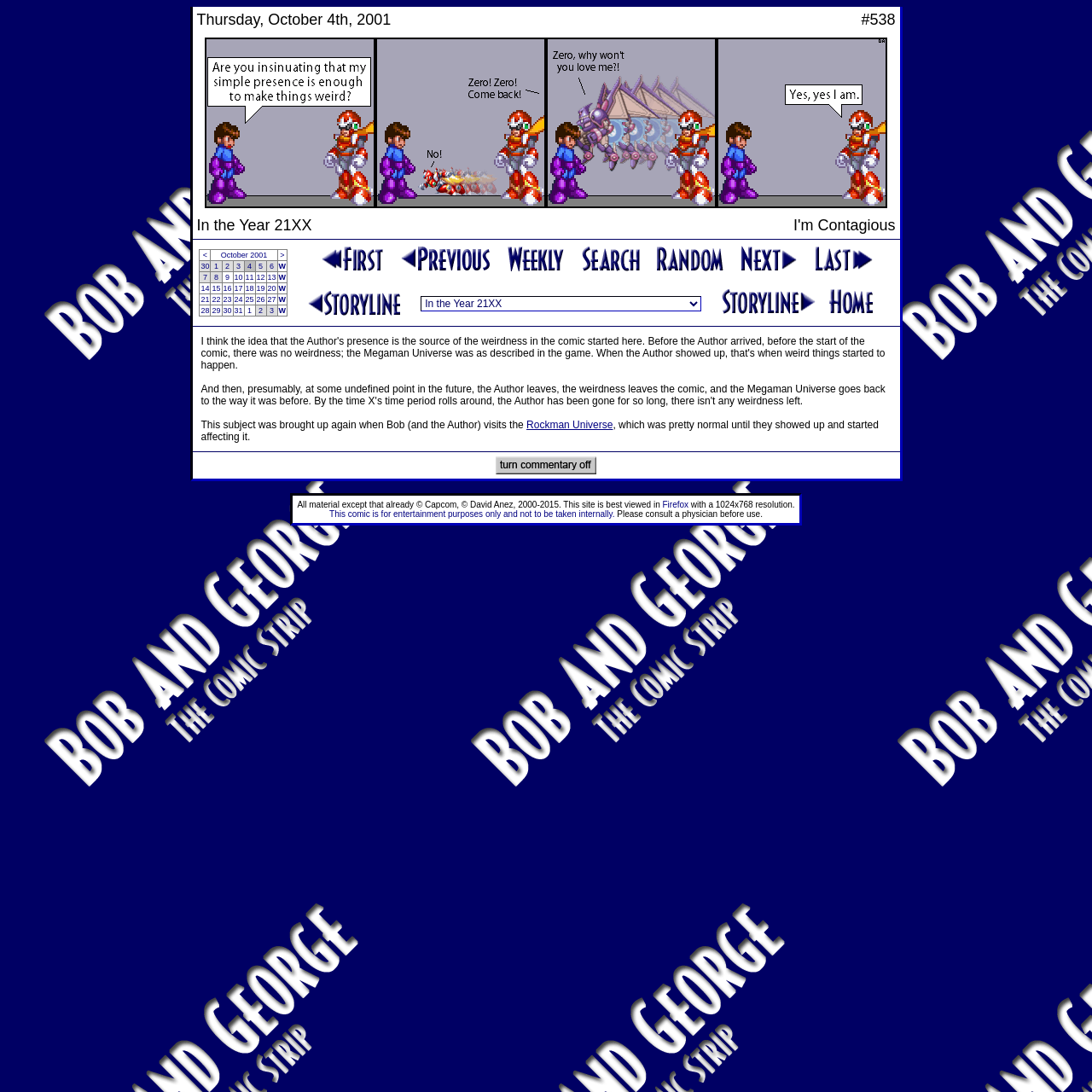What is the date of the first comic strip?
Based on the screenshot, provide your answer in one word or phrase.

Thursday, October 4th, 2001